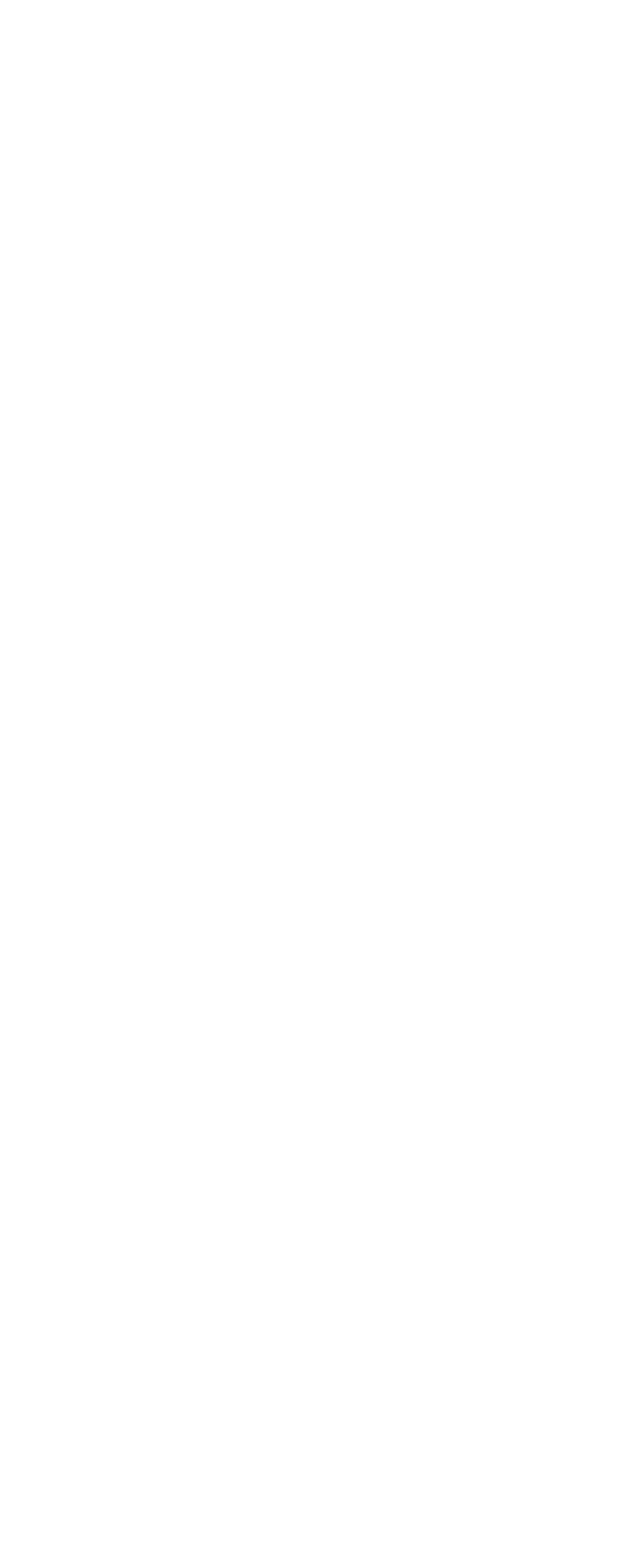What is the name of the live television program?
Please answer the question with a single word or phrase, referencing the image.

Pressiklubi